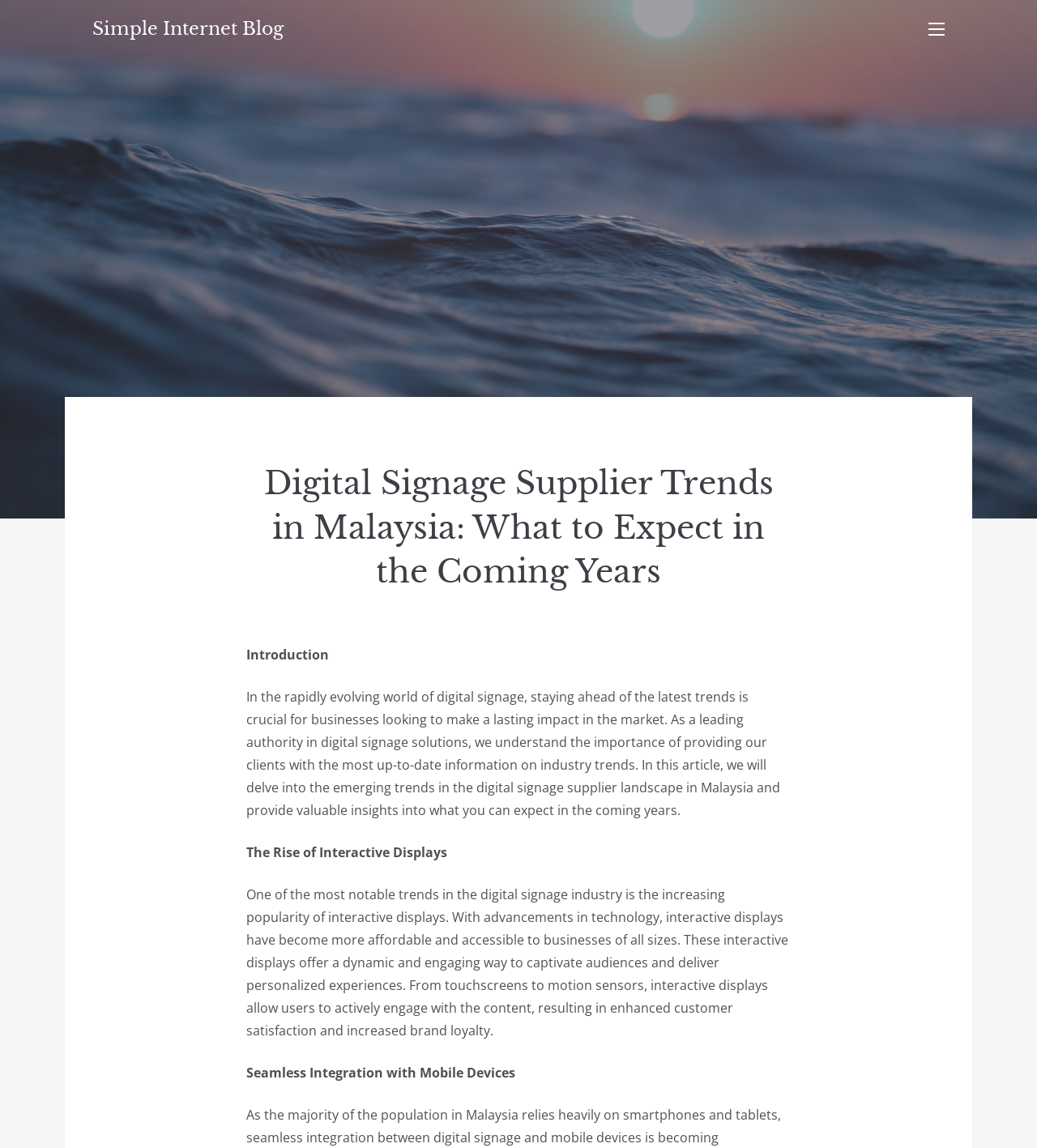Describe every aspect of the webpage in a detailed manner.

The webpage is about digital signage supplier trends in Malaysia, with a focus on what to expect in the coming years. At the top left of the page, there is a link to "Simple Internet Blog". On the top right, there is a button with no text. 

Below the button, there is a header section that spans across the page, containing the title "Digital Signage Supplier Trends in Malaysia: What to Expect in the Coming Years". 

Under the title, there is an introduction section that starts with the text "Introduction" and continues with a paragraph discussing the importance of staying ahead of the latest trends in digital signage for businesses. 

Following the introduction, there are two subheadings: "The Rise of Interactive Displays" and "Seamless Integration with Mobile Devices". Each subheading is followed by a paragraph of text that discusses the respective trend in digital signage. The text describes the increasing popularity of interactive displays, their benefits, and how they can enhance customer satisfaction and brand loyalty. The second paragraph discusses the trend of seamless integration with mobile devices.